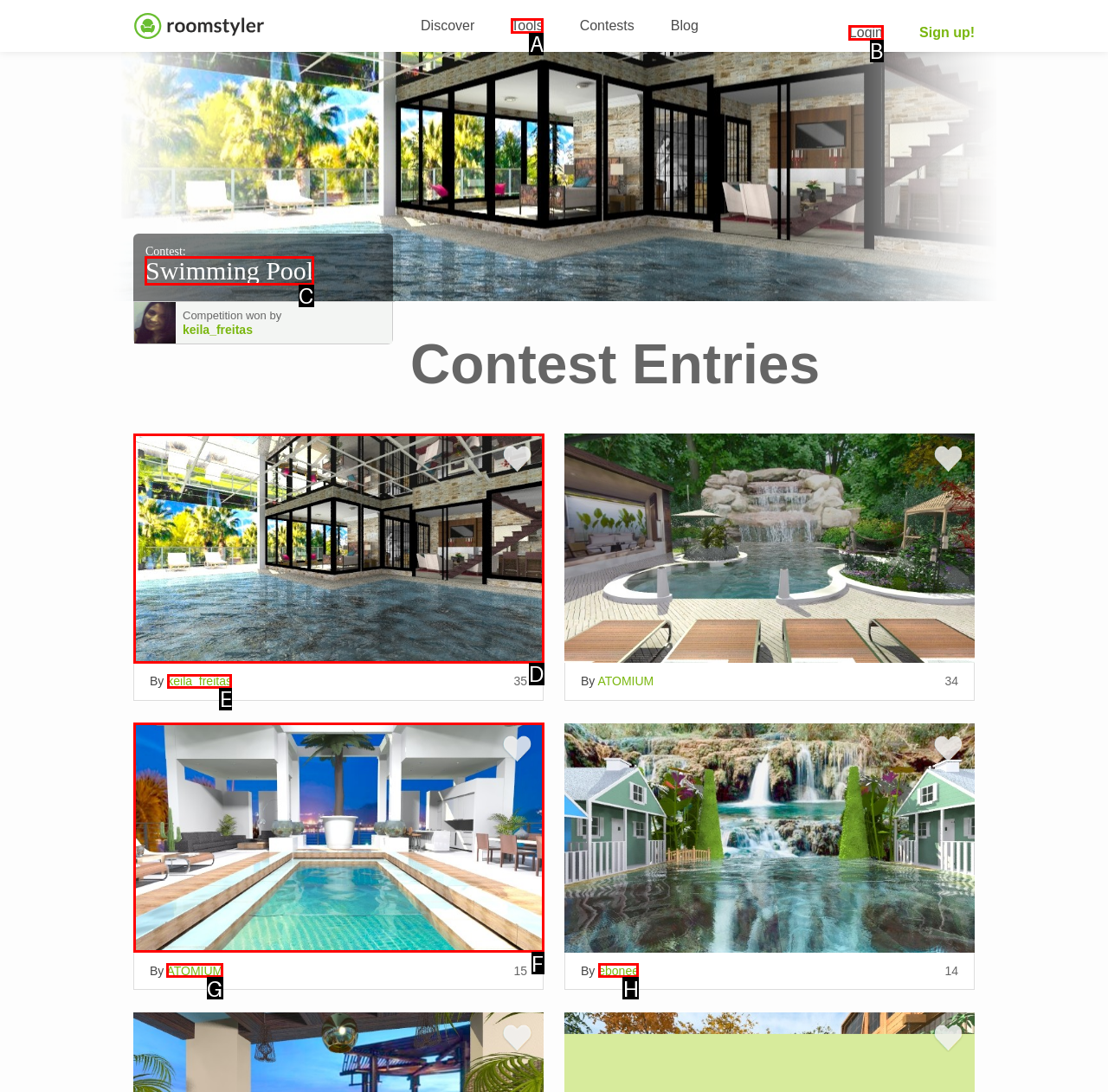Select the right option to accomplish this task: View the 'Swimming Pool' contest. Reply with the letter corresponding to the correct UI element.

C